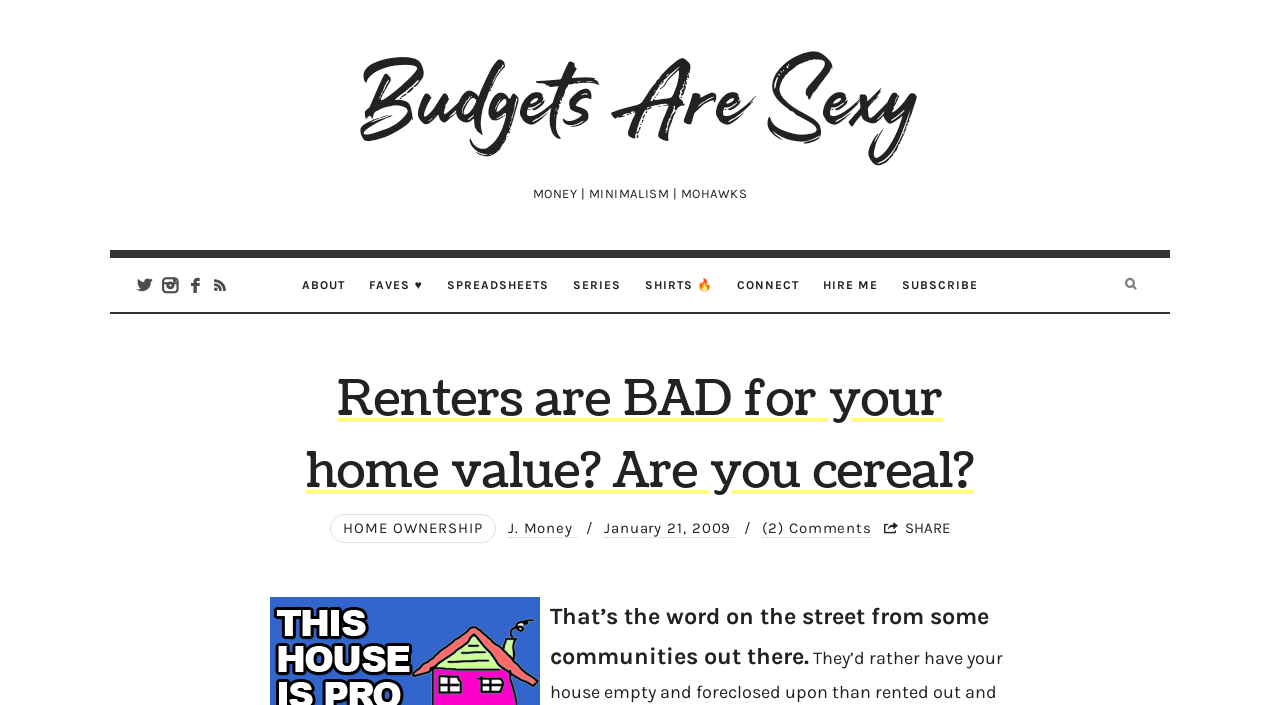Please find the bounding box coordinates of the element's region to be clicked to carry out this instruction: "Click on the 'ABOUT' link".

[0.236, 0.366, 0.27, 0.443]